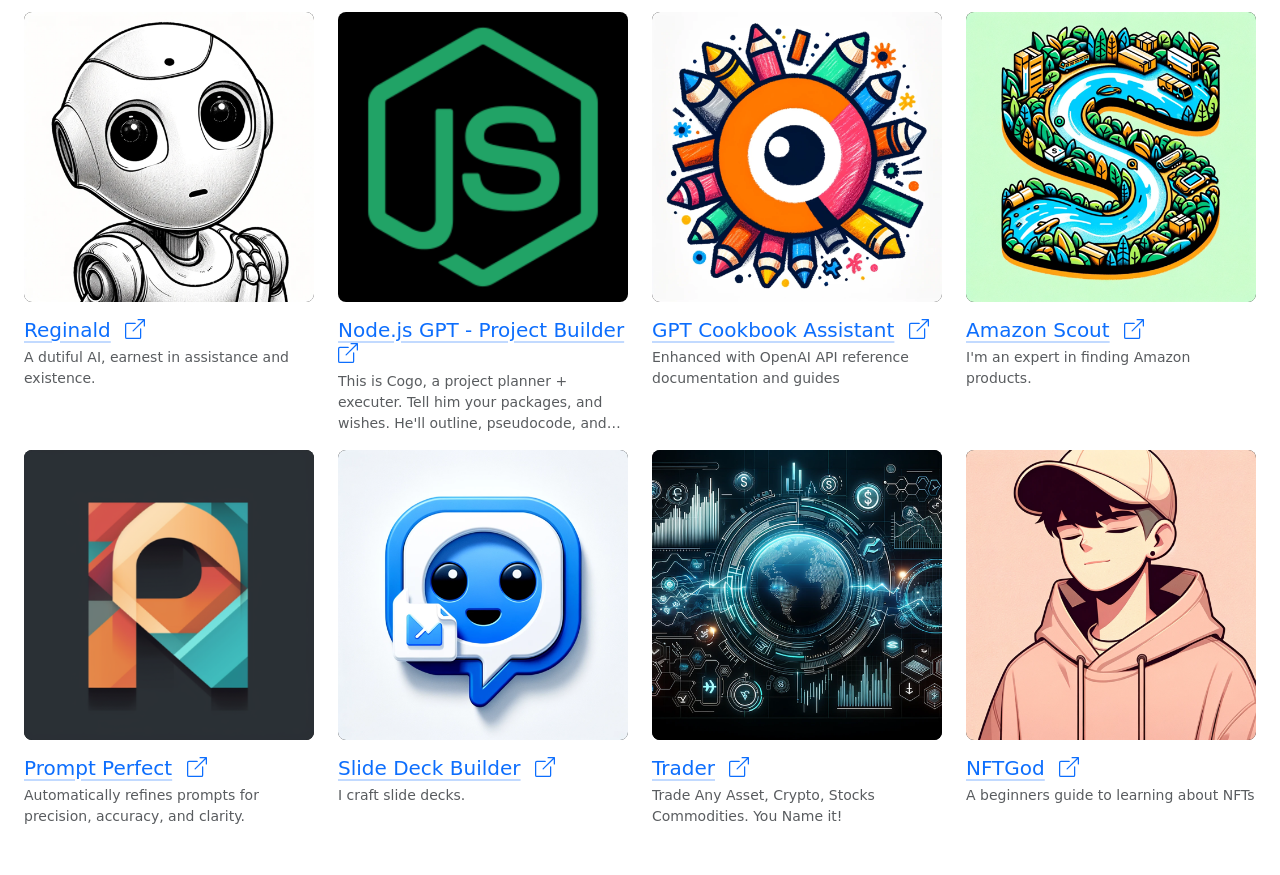Predict the bounding box of the UI element that fits this description: "Software & Transfer".

None